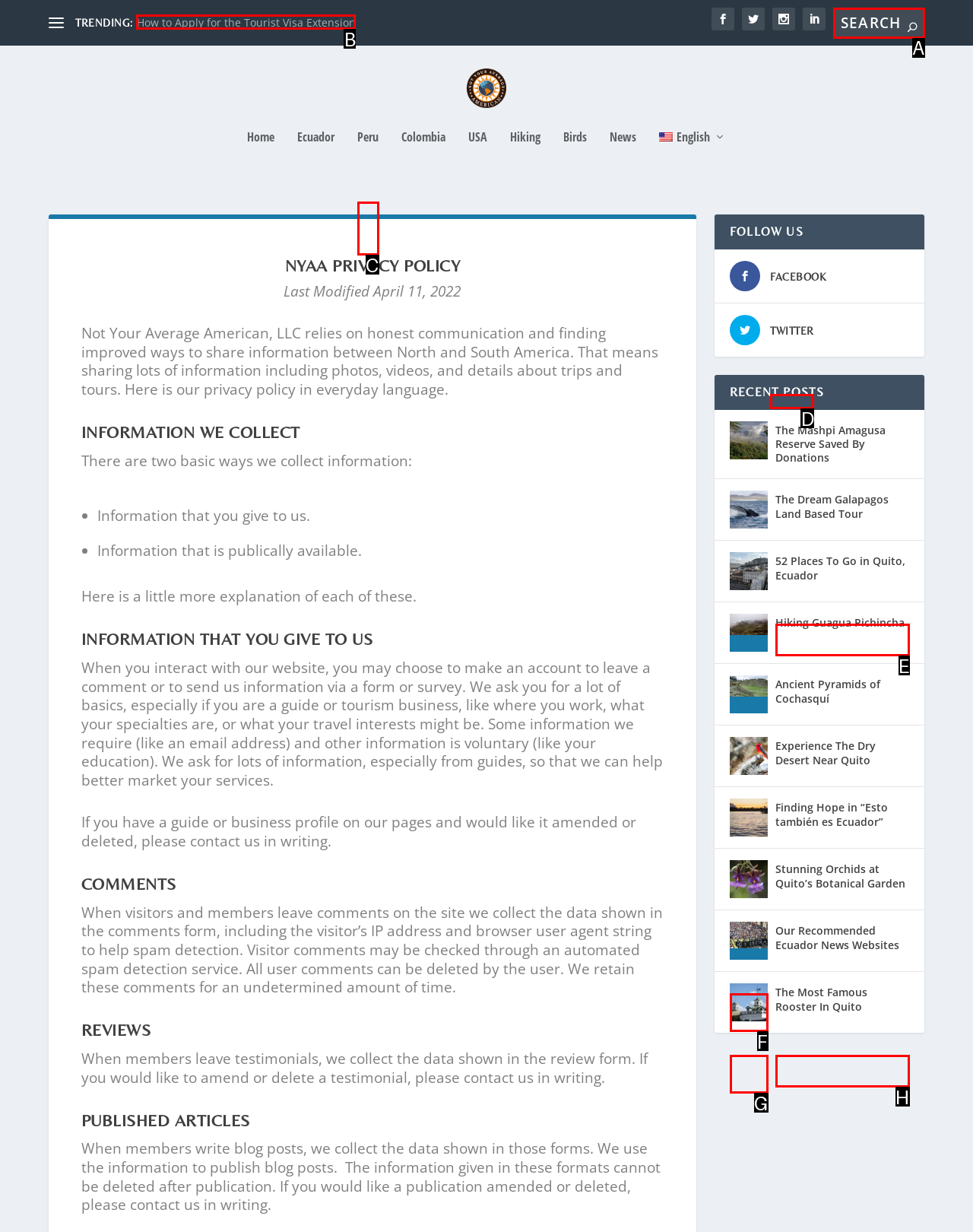Determine which option matches the description: name="s" placeholder="Search" title="Search for:". Answer using the letter of the option.

A